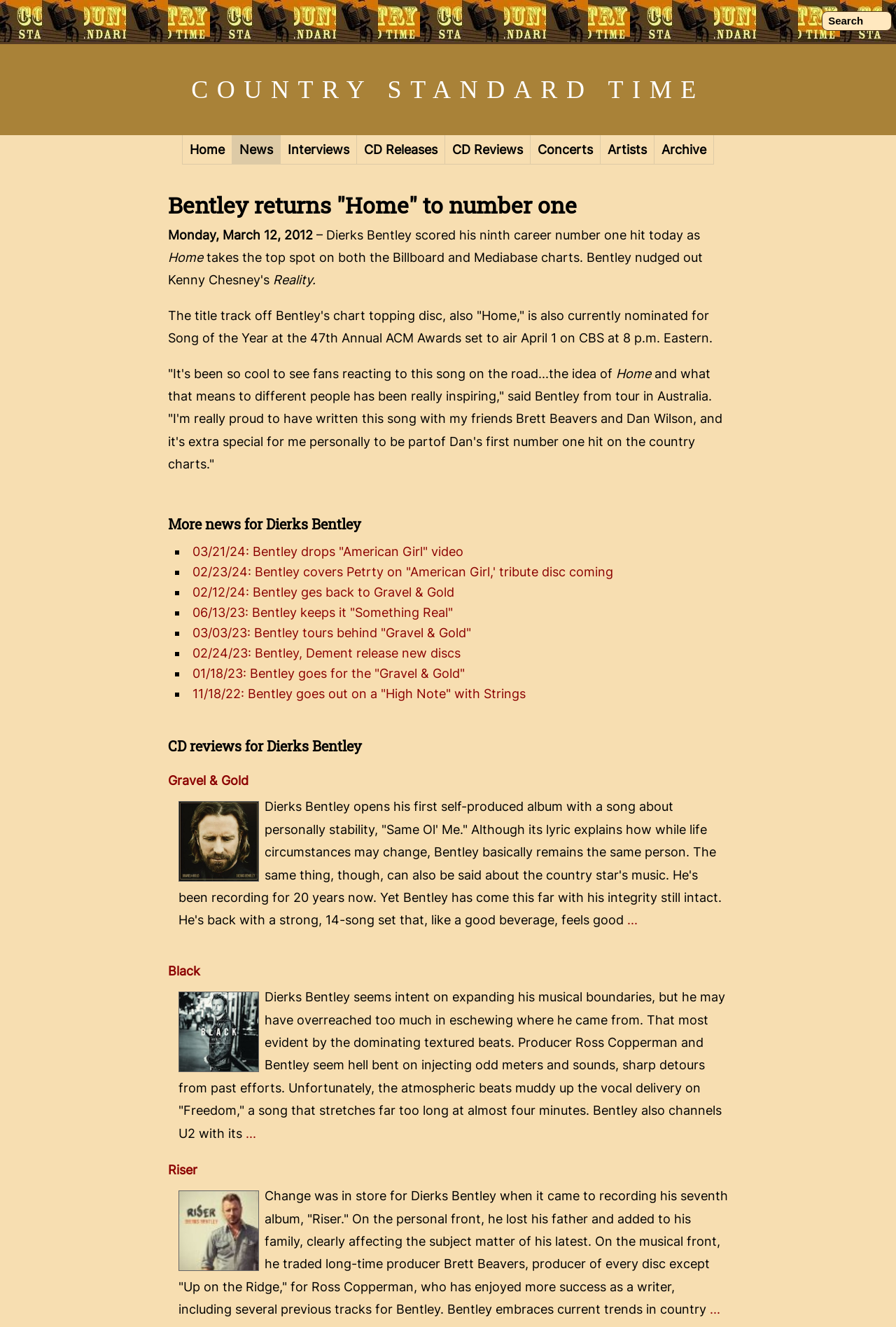Using the provided element description: "Artists", identify the bounding box coordinates. The coordinates should be four floats between 0 and 1 in the order [left, top, right, bottom].

[0.67, 0.102, 0.73, 0.124]